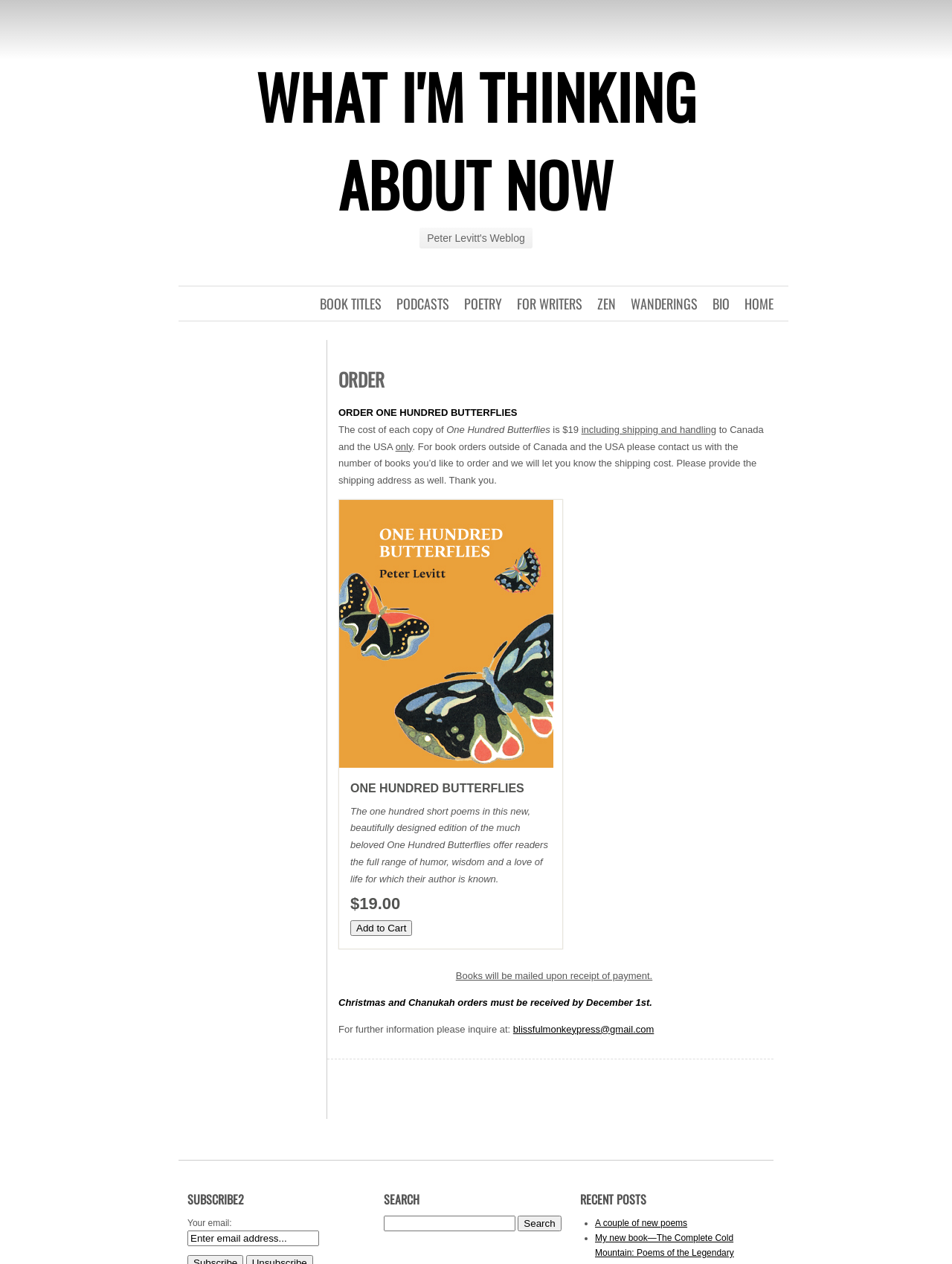Pinpoint the bounding box coordinates for the area that should be clicked to perform the following instruction: "Click the 'HOME' link".

[0.782, 0.232, 0.812, 0.248]